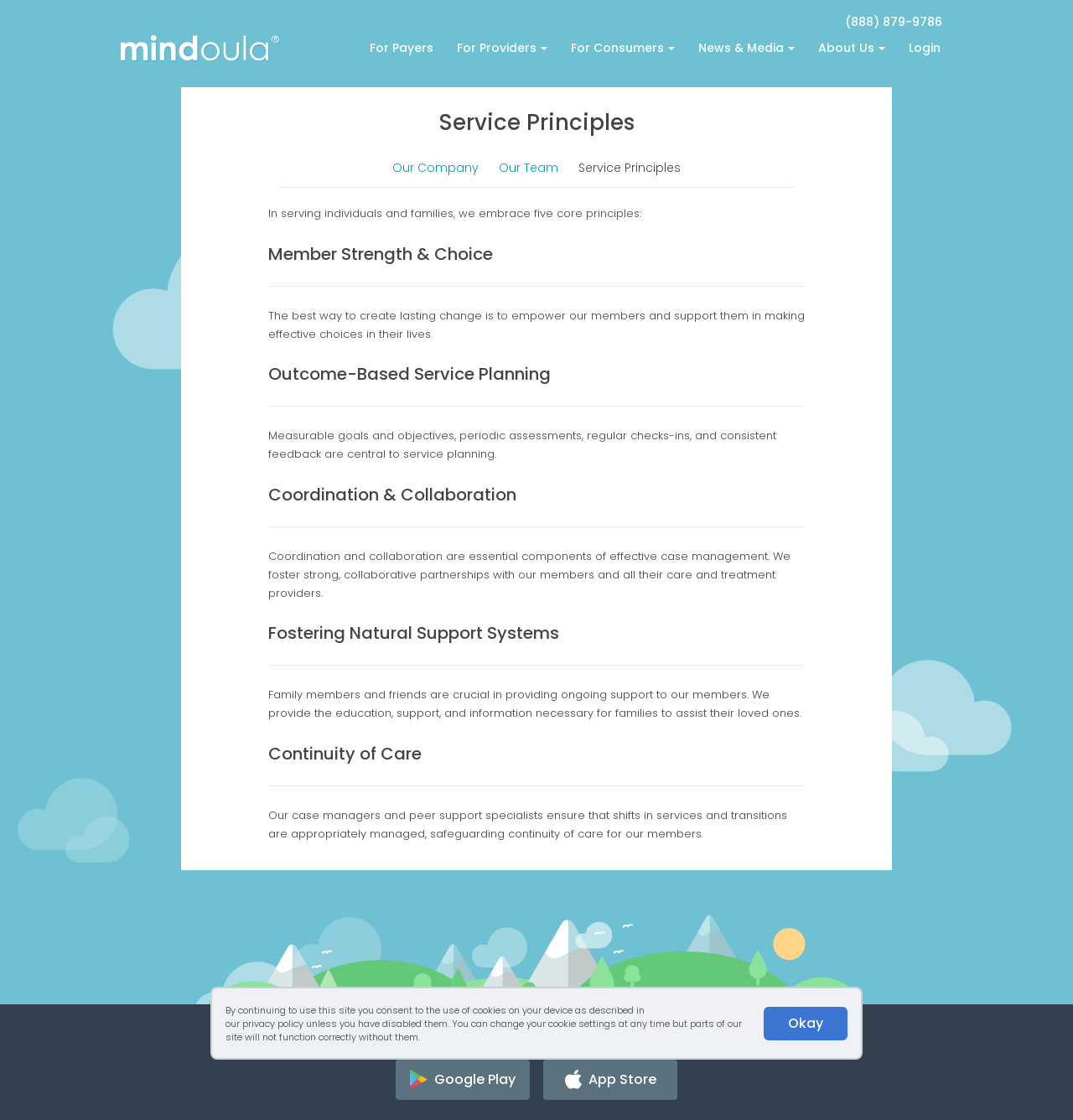Explain in detail what is displayed on the webpage.

The webpage is about Mindoula Health, Inc., a company that provides services based on five core principles. At the top of the page, there is a header section with a logo on the left and several links to different sections of the website, including "For Payers", "For Providers", "For Consumers", "News & Media", "About Us", and "Login". Below the header, there is a phone number "(888) 879-9786" displayed prominently.

The main content of the page is divided into sections, each with a heading and a brief description. The first section is titled "Service Principles" and introduces the company's five core principles. The subsequent sections elaborate on each principle, including "Member Strength & Choice", "Outcome-Based Service Planning", "Coordination & Collaboration", "Fostering Natural Support Systems", and "Continuity of Care". Each section has a heading and a paragraph of text that explains the principle in more detail.

At the bottom of the page, there is a section that promotes the company's mobile app, with links to download it from the Google Play Store and the Apple App Store. Below this section, there is a notice about the use of cookies on the website, with a link to the privacy policy and a button to accept the use of cookies.

Overall, the webpage has a clean and organized layout, with clear headings and concise text that explains the company's services and principles.